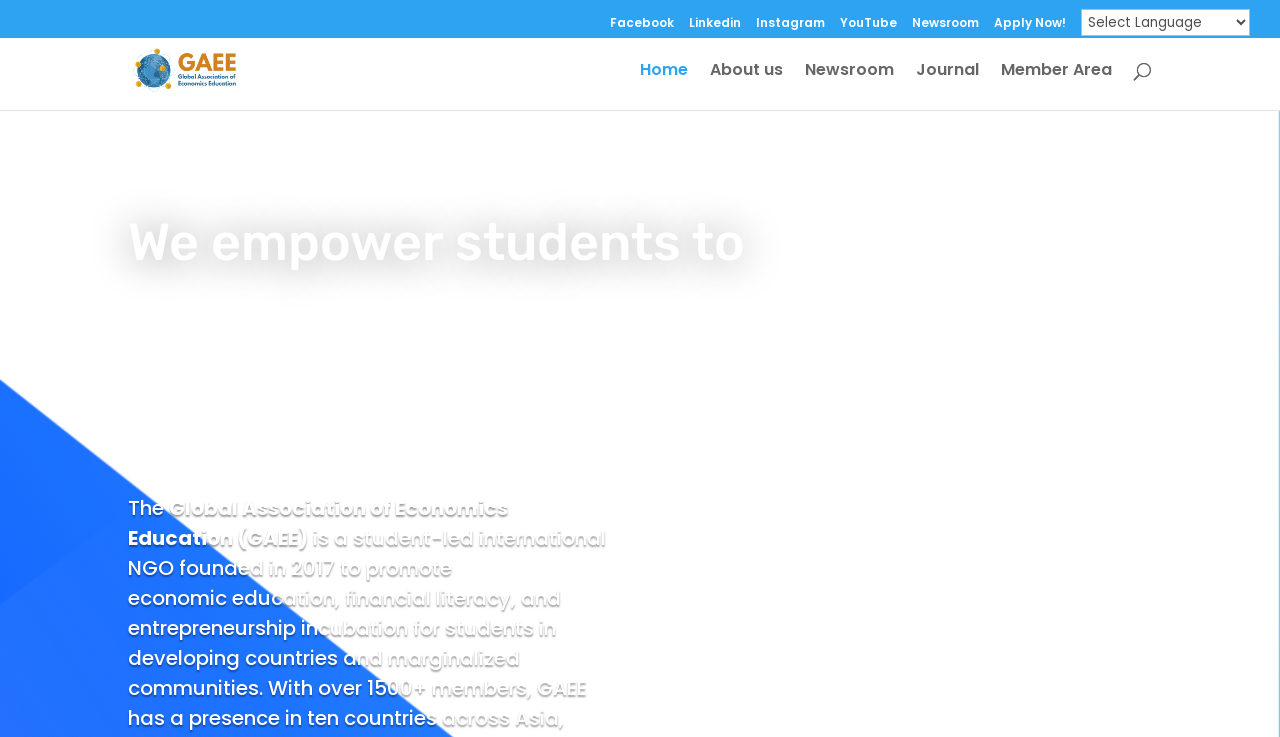Find the bounding box coordinates of the element you need to click on to perform this action: 'Visit Facebook page'. The coordinates should be represented by four float values between 0 and 1, in the format [left, top, right, bottom].

[0.477, 0.023, 0.527, 0.052]